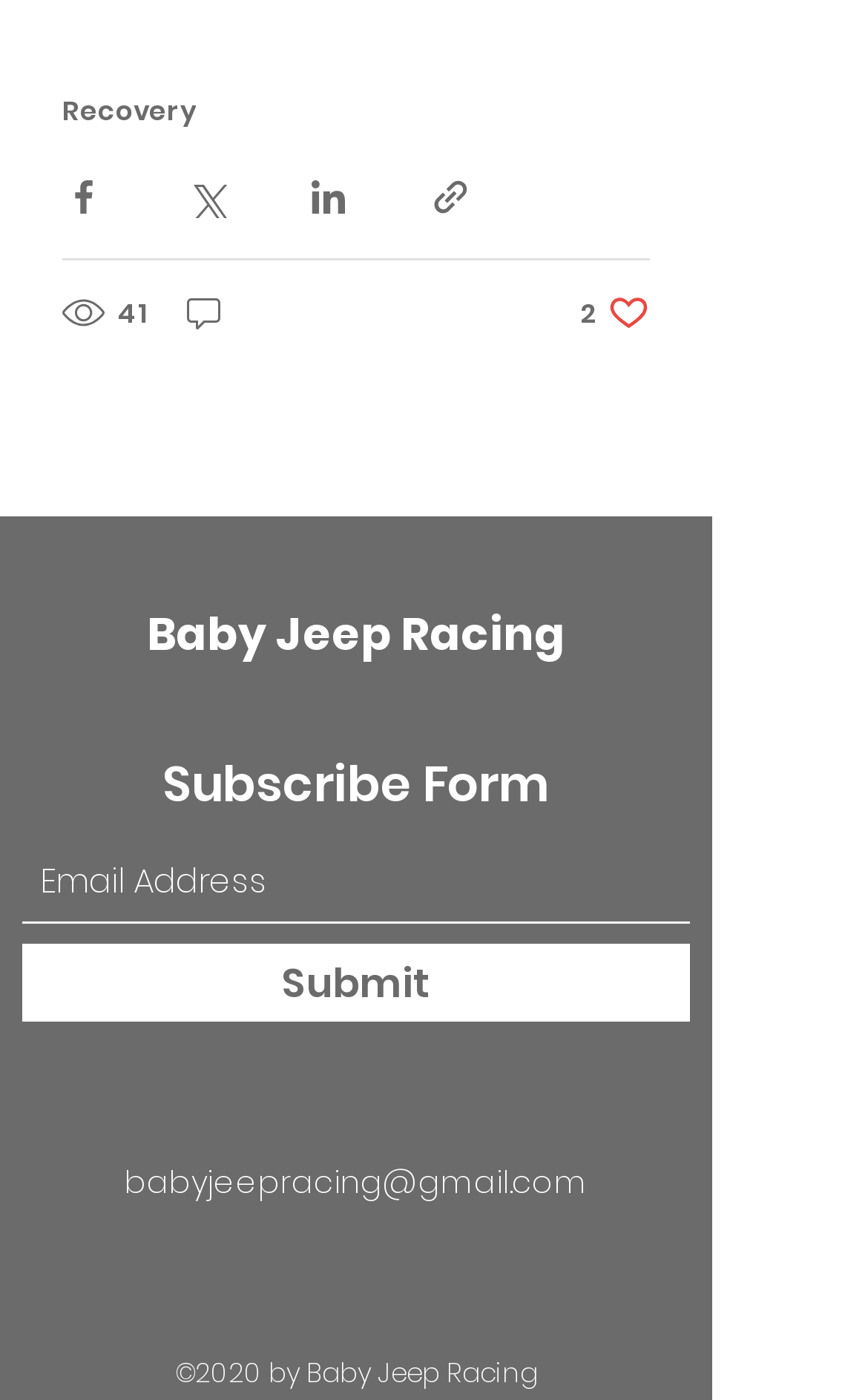Provide the bounding box coordinates for the area that should be clicked to complete the instruction: "Check the number of views".

[0.072, 0.209, 0.174, 0.239]